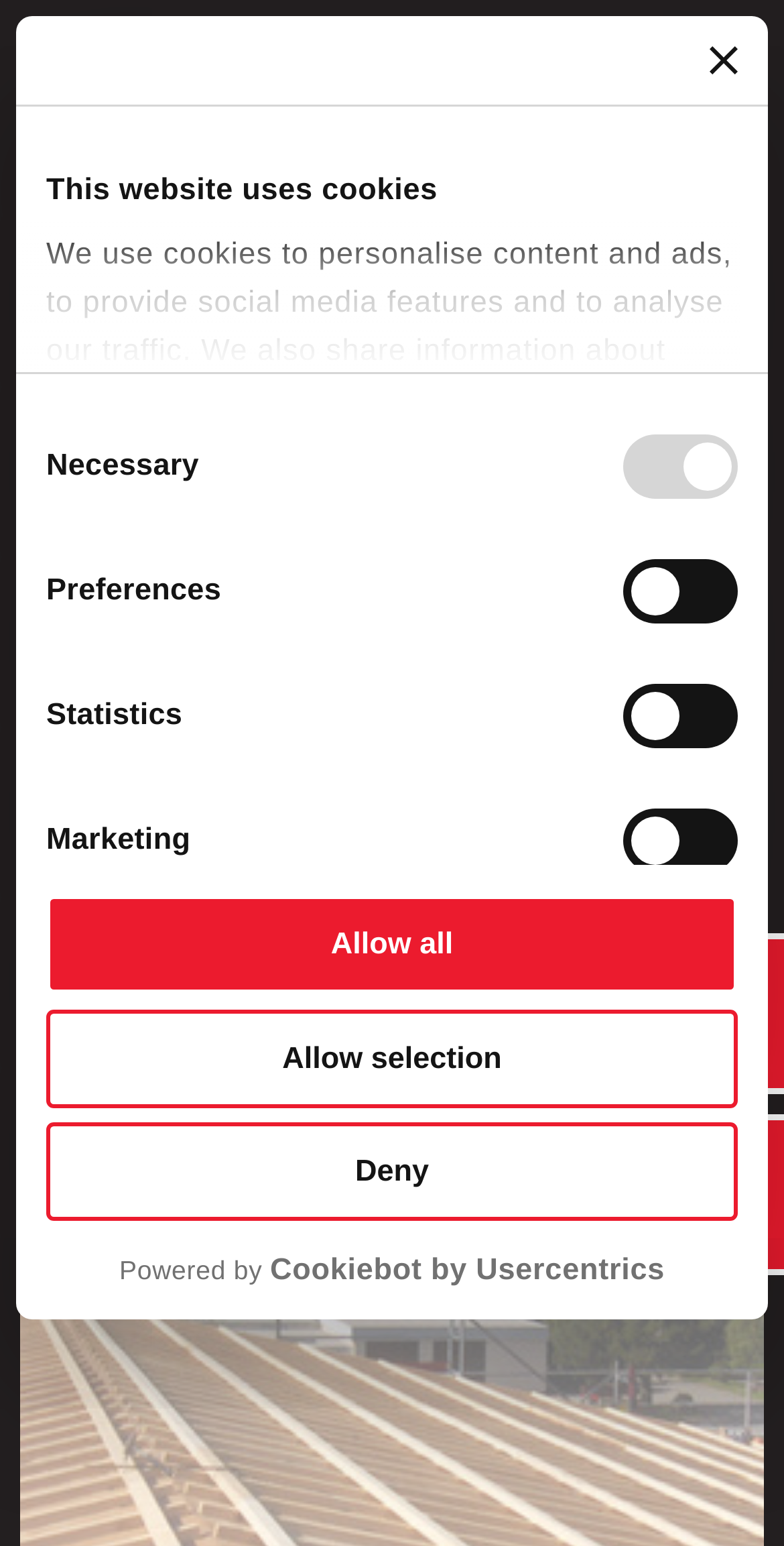What is the main image on the webpage?
Please give a well-detailed answer to the question.

The main image on the webpage is an image related to warranty, as indicated by the image description 'Warranty' and its prominent position on the page.